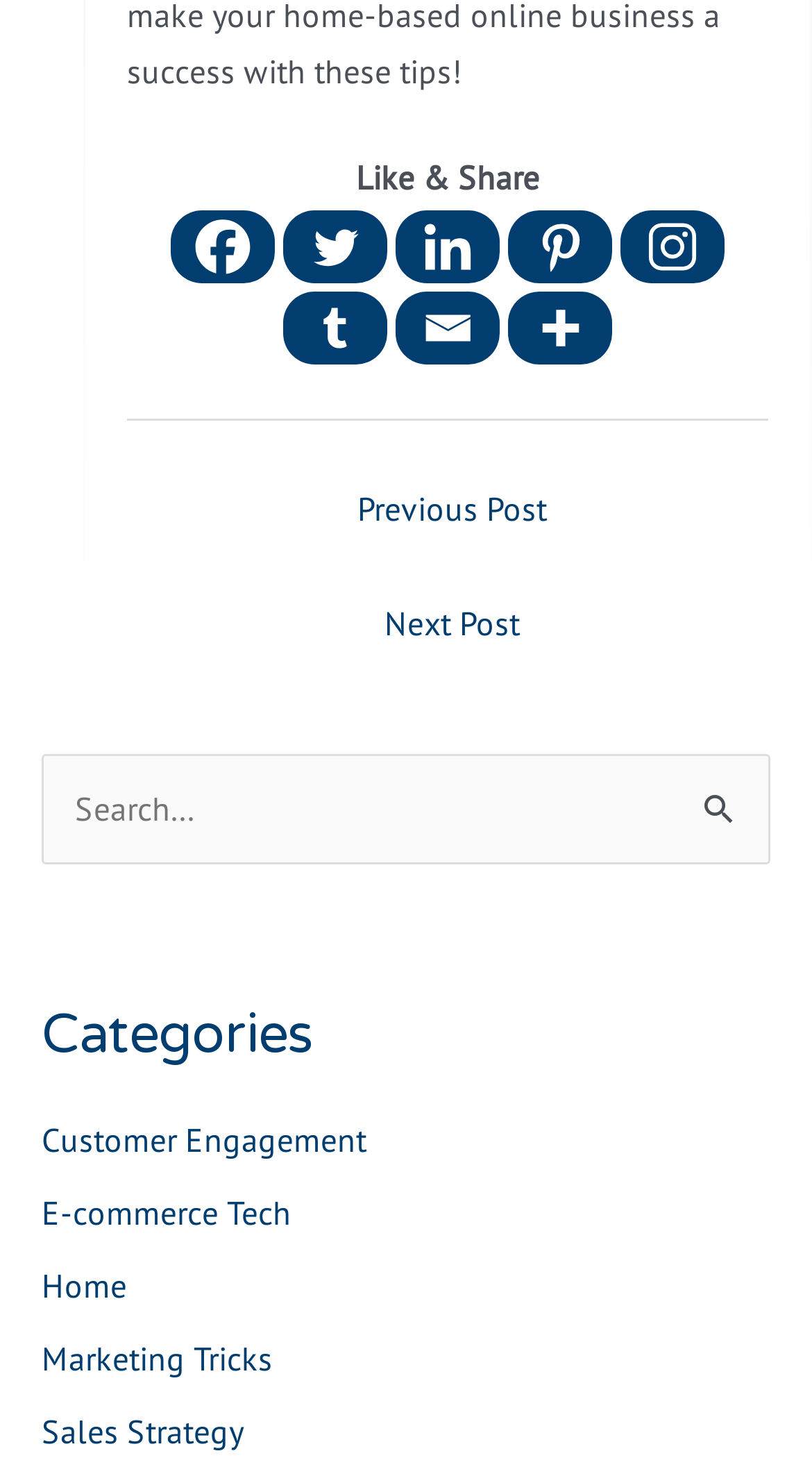Determine the bounding box coordinates of the area to click in order to meet this instruction: "Go to Next Post".

[0.162, 0.402, 0.951, 0.454]